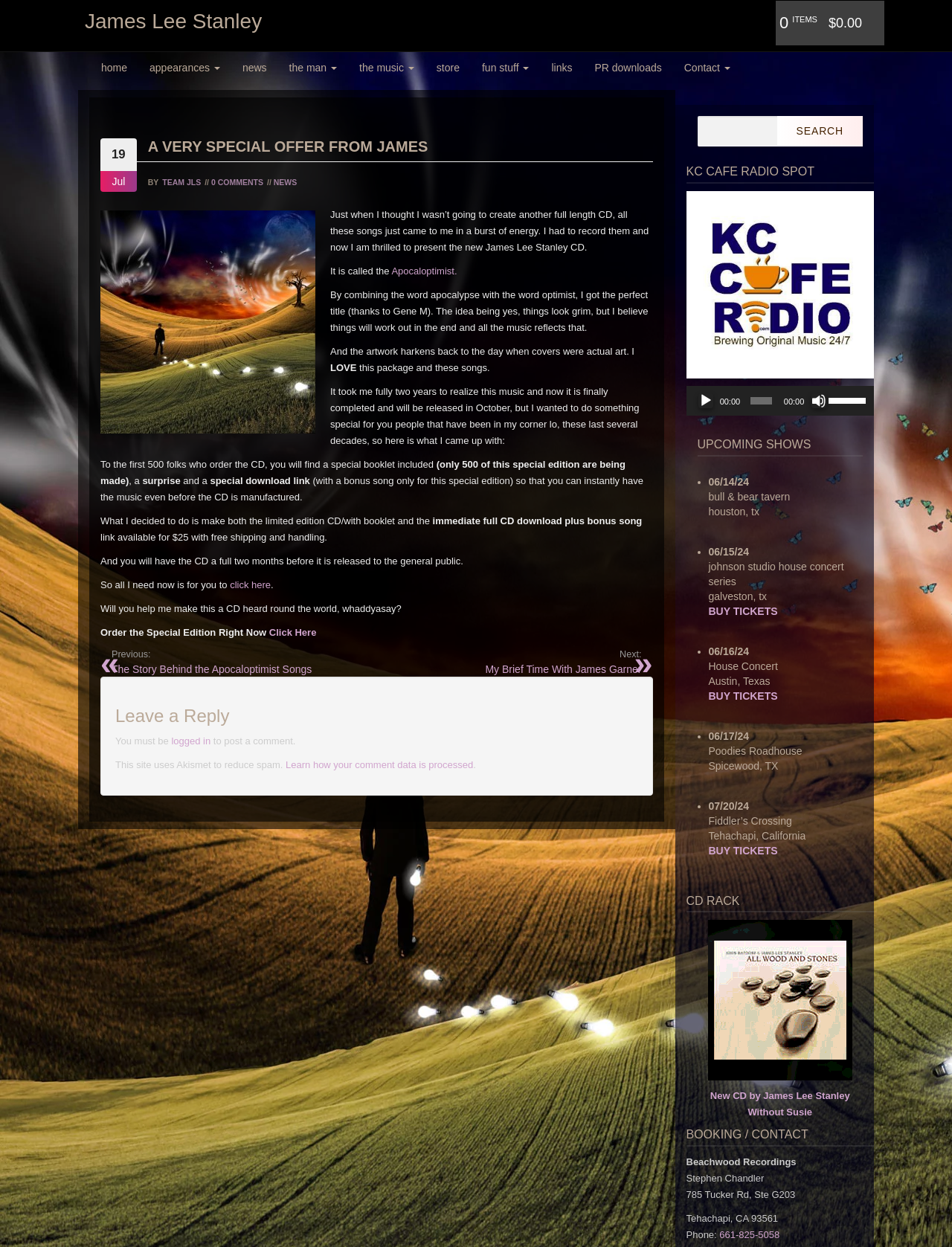Locate the bounding box coordinates of the area that needs to be clicked to fulfill the following instruction: "search for something". The coordinates should be in the format of four float numbers between 0 and 1, namely [left, top, right, bottom].

[0.732, 0.093, 0.906, 0.117]